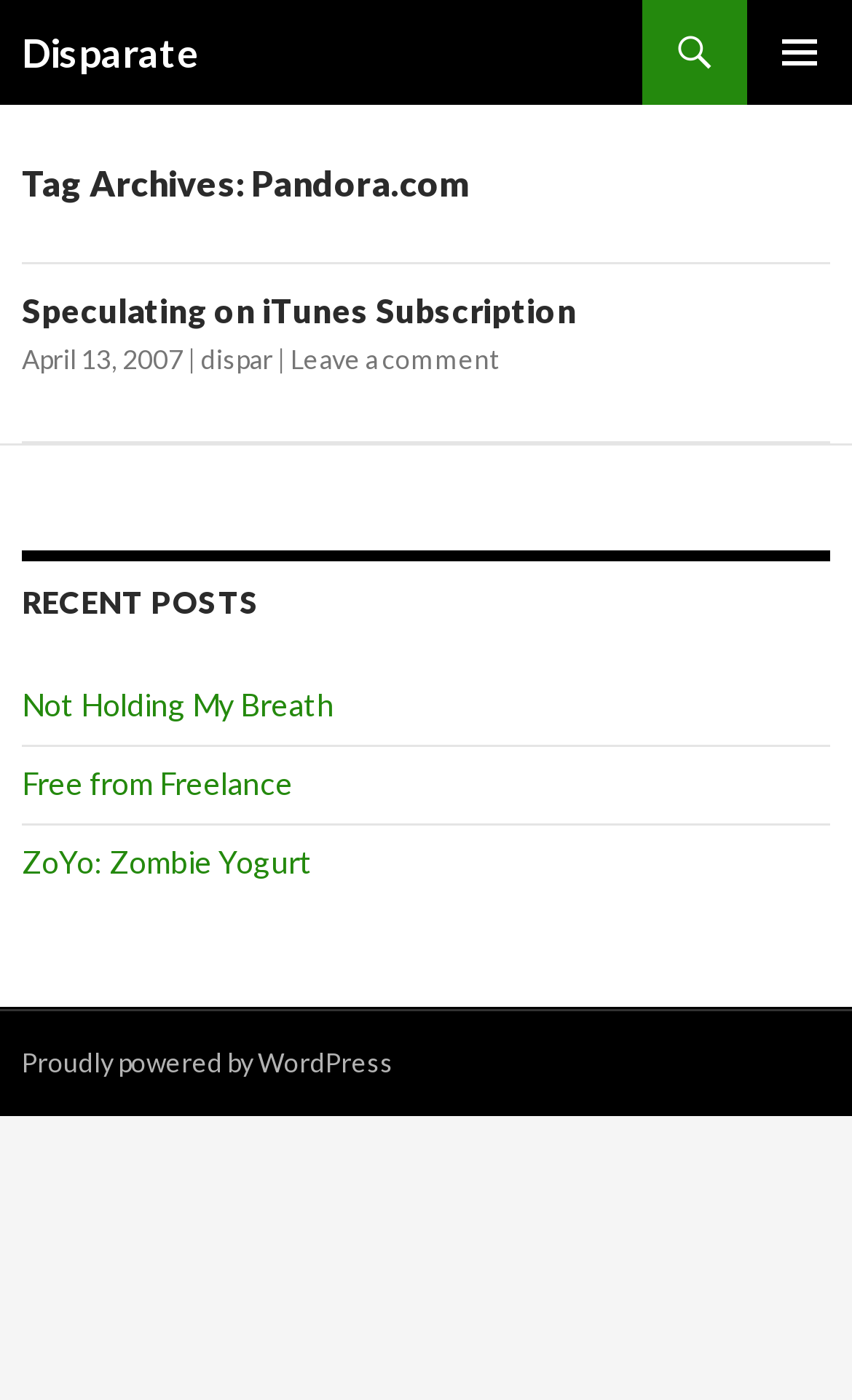Identify the bounding box coordinates of the region I need to click to complete this instruction: "View the RECENT POSTS section".

[0.026, 0.393, 0.974, 0.449]